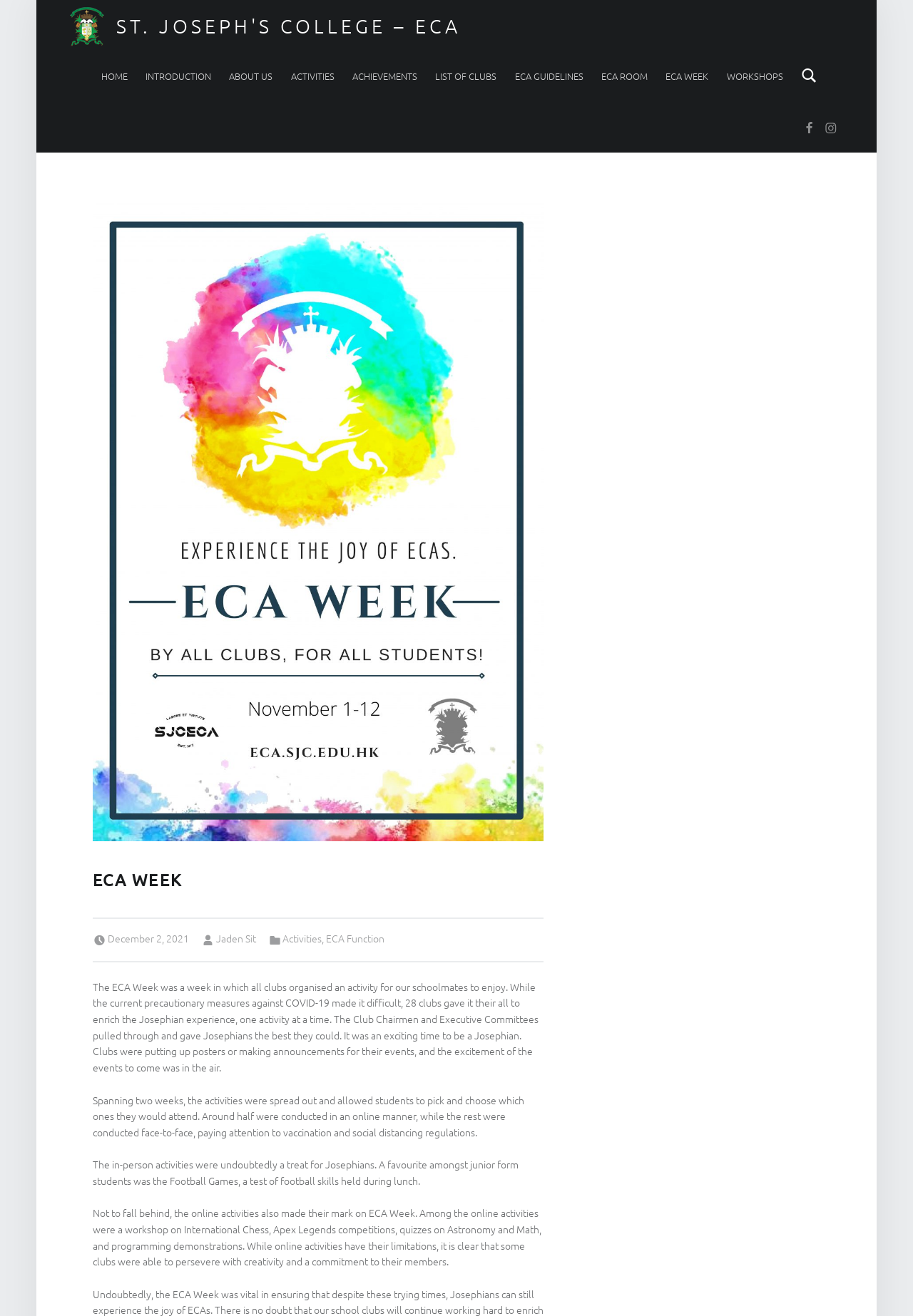Please specify the bounding box coordinates of the clickable section necessary to execute the following command: "Read the article about ECA Week".

[0.102, 0.744, 0.59, 0.816]